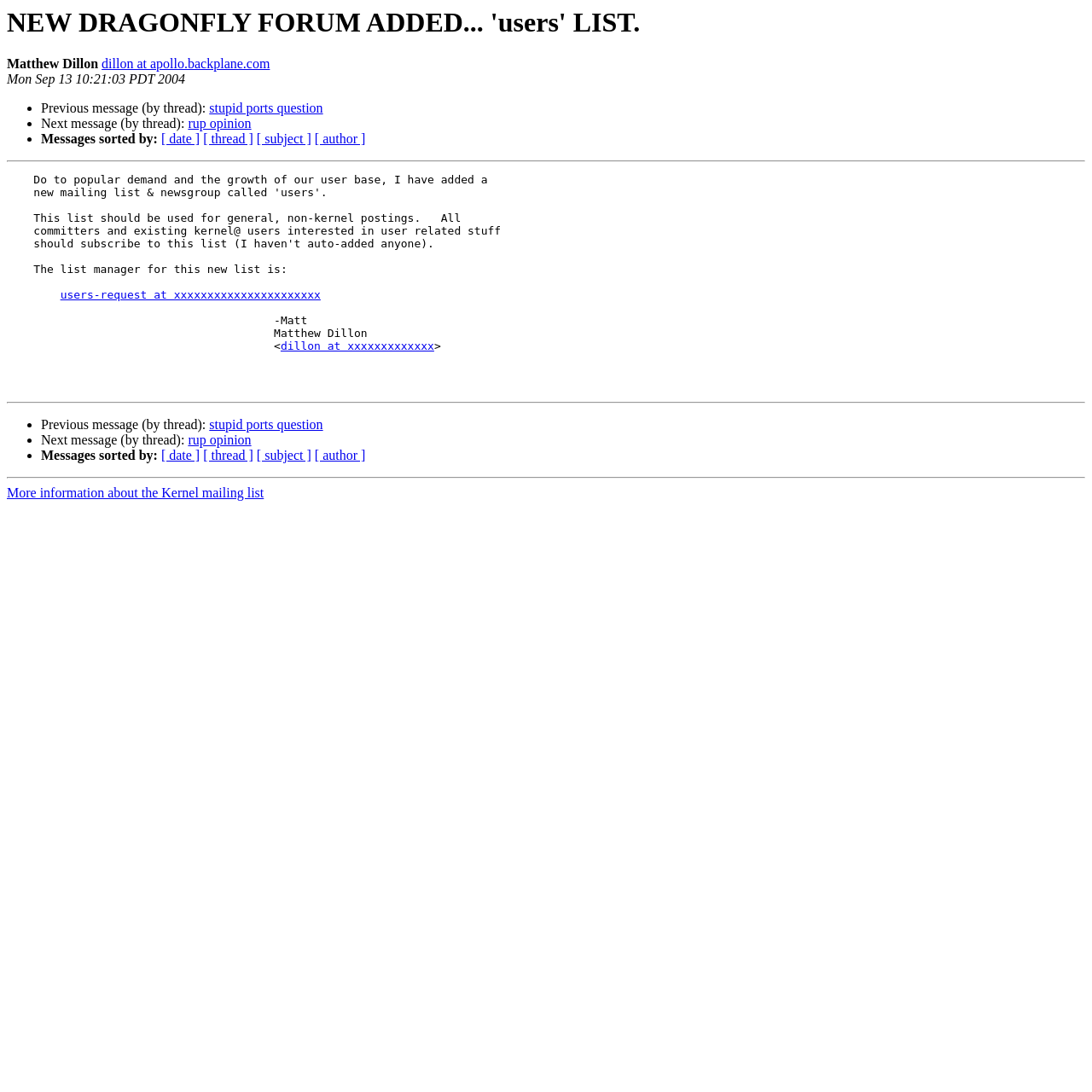From the element description: "rup opinion", extract the bounding box coordinates of the UI element. The coordinates should be expressed as four float numbers between 0 and 1, in the order [left, top, right, bottom].

[0.172, 0.107, 0.23, 0.12]